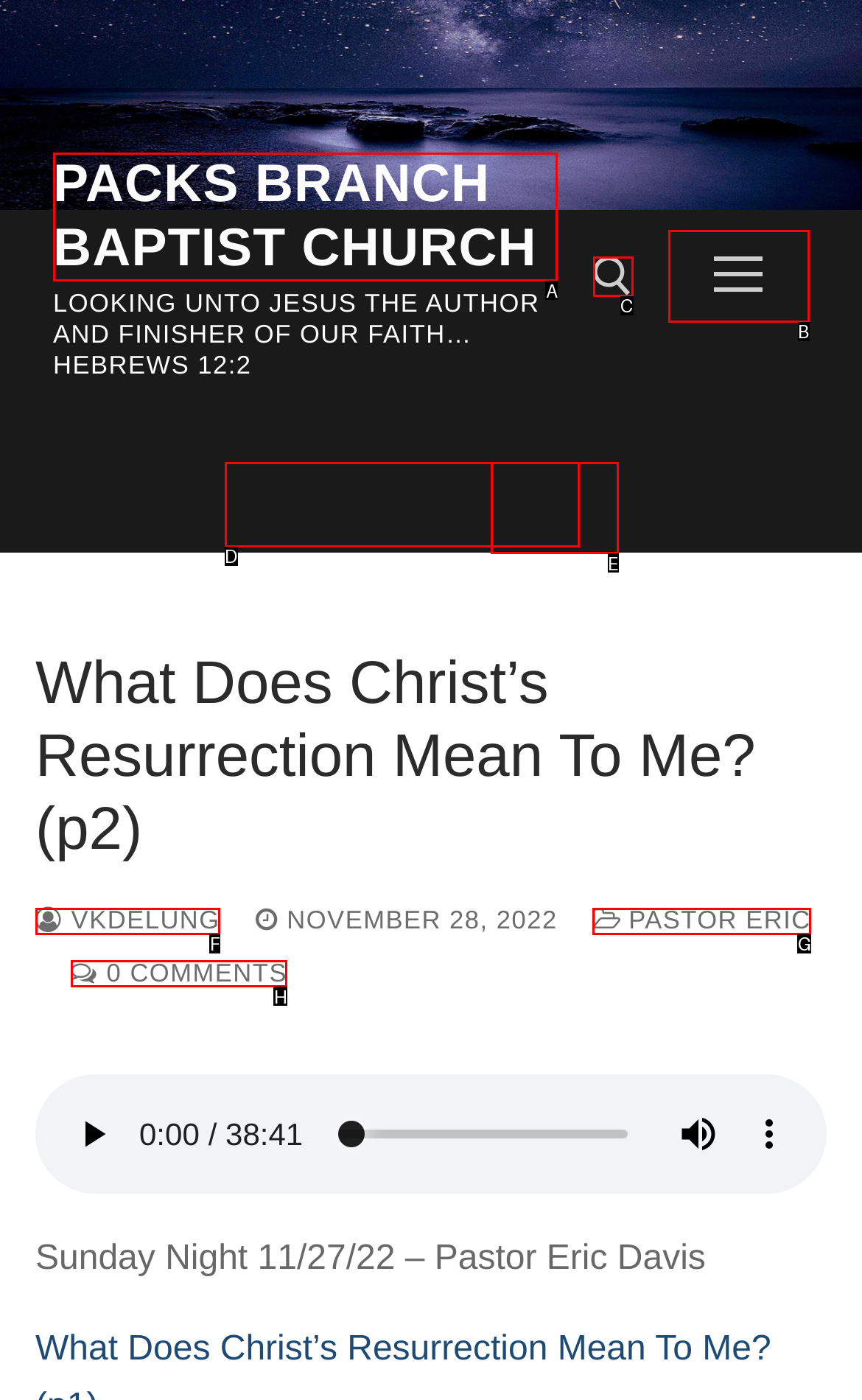From the given options, indicate the letter that corresponds to the action needed to complete this task: Visit Packs Branch Baptist Church. Respond with only the letter.

A